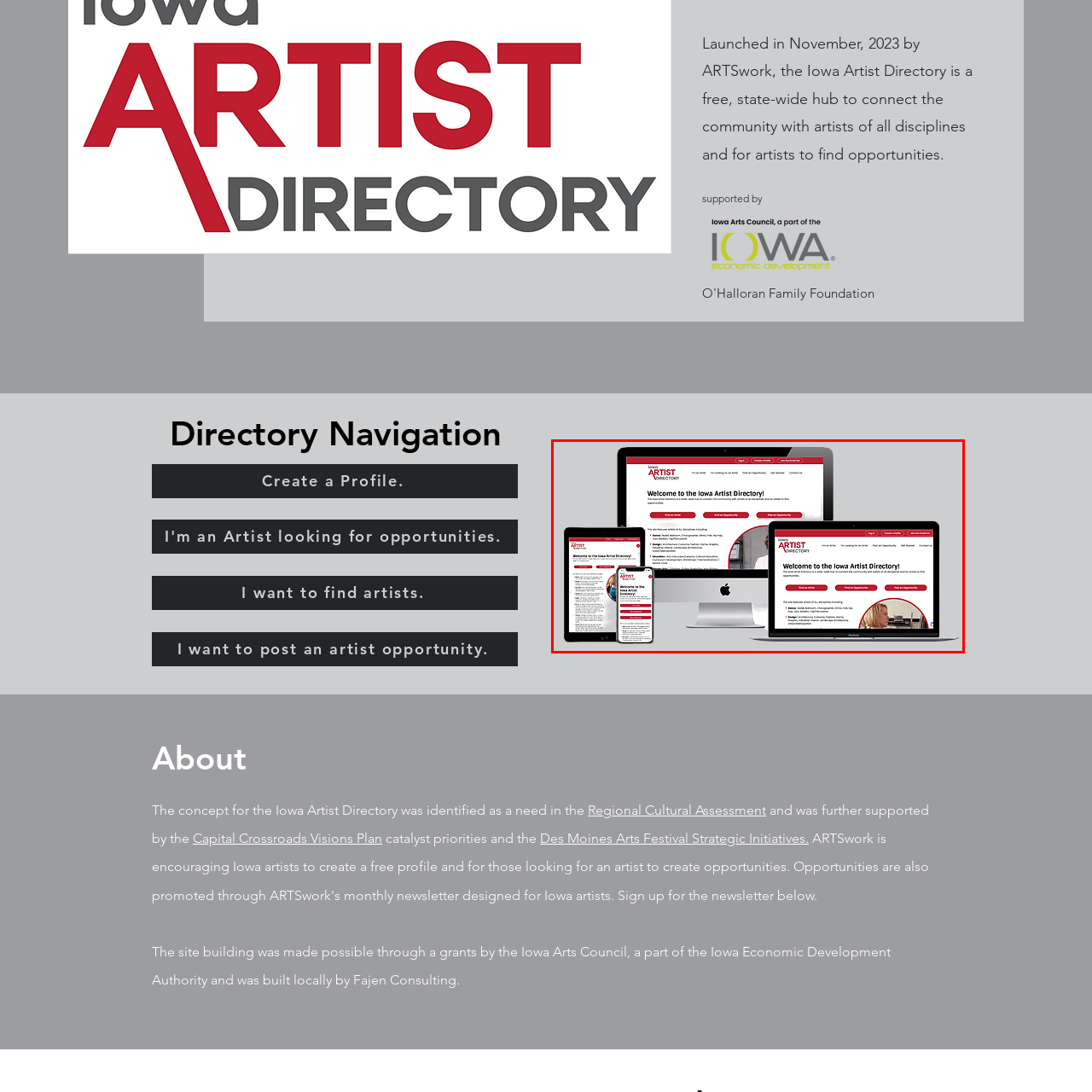Create a detailed narrative describing the image bounded by the red box.

The image showcases the Iowa Artist Directory website displayed across multiple devices, including a smartphone, tablet, and desktop computer. Each screen prominently features the website title "Welcome to the Iowa Artist Directory!" in bold, red lettering, highlighting its purpose as a free, state-wide hub aimed at connecting artists with opportunities in the community. Below the main heading, users are presented with options to find opportunities or create a profile, emphasizing user engagement. The sleek, modern design and responsive layout suggest a user-friendly interface that caters to artists of various disciplines, supporting the initiative launched by ARTSwork in November 2023. This directory serves as a vital resource to foster connections within the Iowa artistic community.